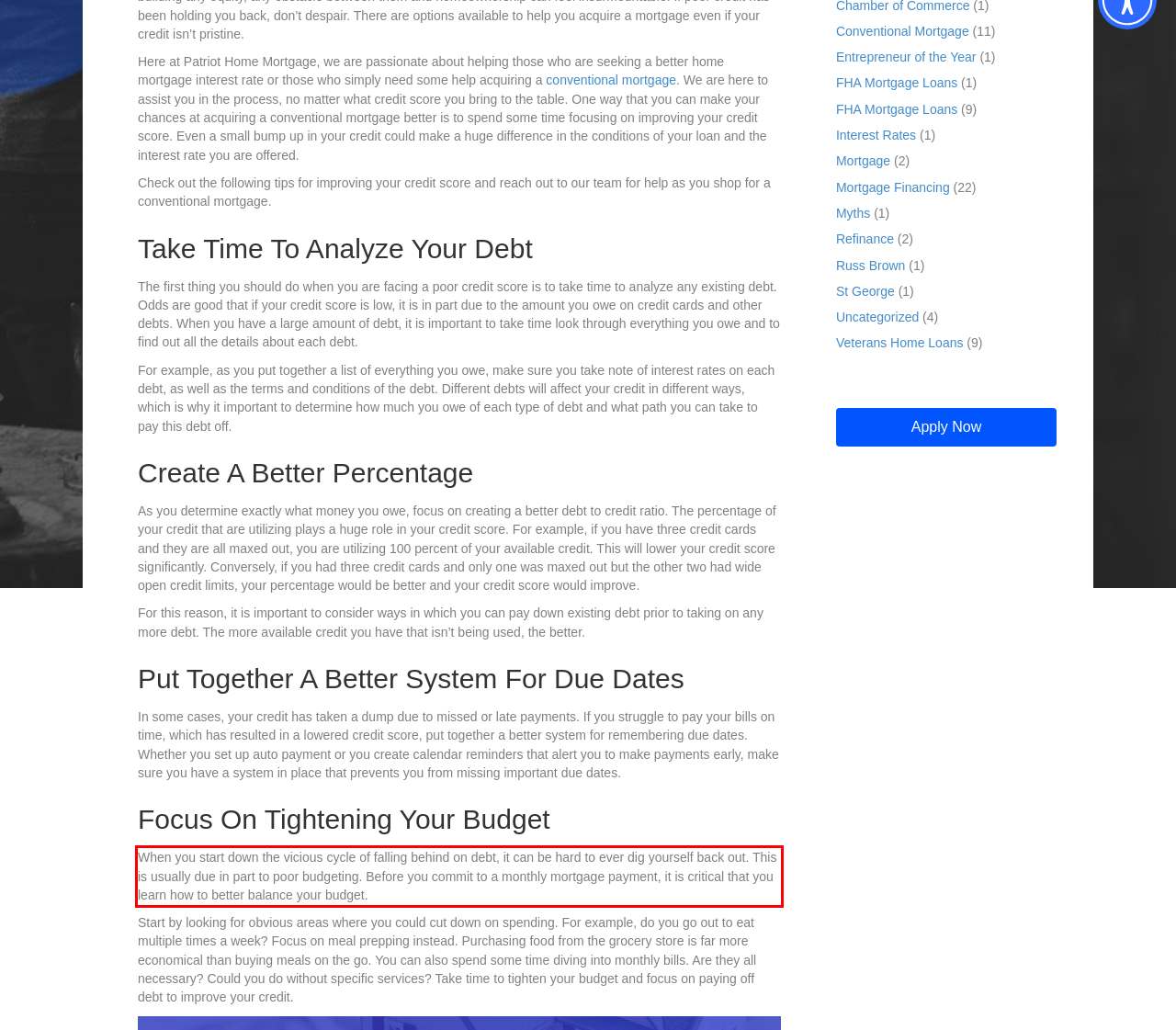Identify and transcribe the text content enclosed by the red bounding box in the given screenshot.

When you start down the vicious cycle of falling behind on debt, it can be hard to ever dig yourself back out. This is usually due in part to poor budgeting. Before you commit to a monthly mortgage payment, it is critical that you learn how to better balance your budget.